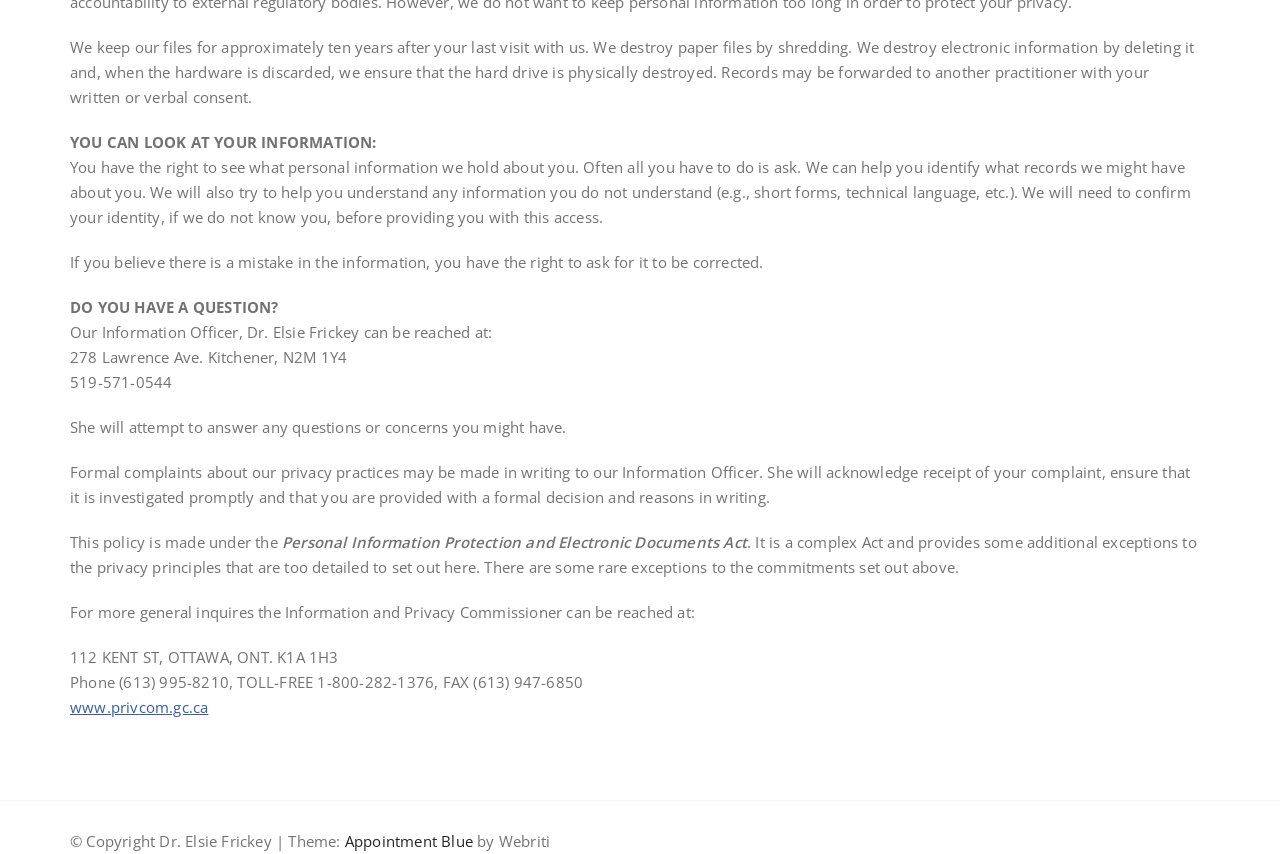Respond with a single word or phrase:
How are paper files destroyed?

By shredding